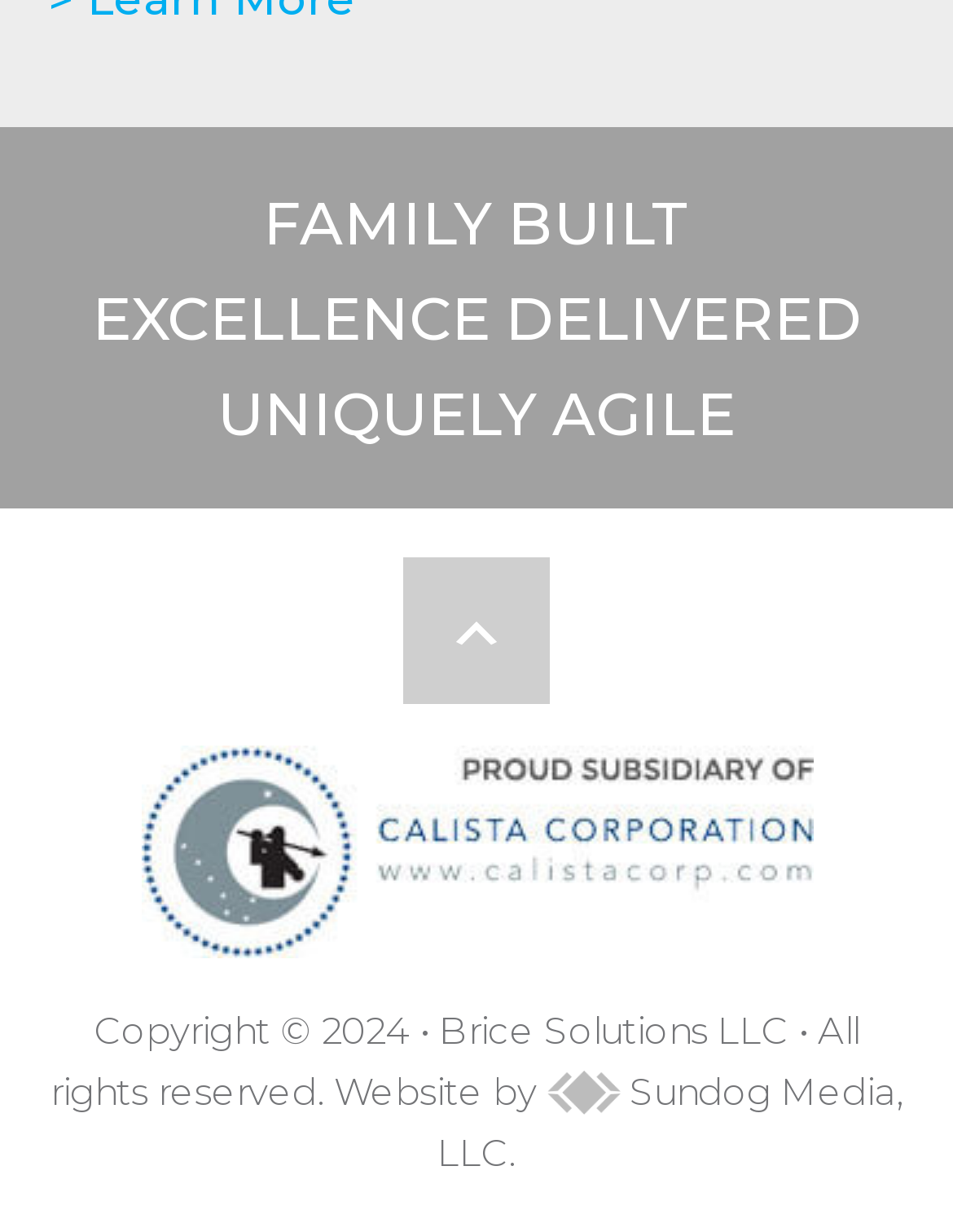What is the name of the parent company?
Please provide a comprehensive answer based on the details in the screenshot.

The name of the parent company is mentioned in the link 'Proud Subsidiary of Calista Corporation' located at the bottom of the webpage.